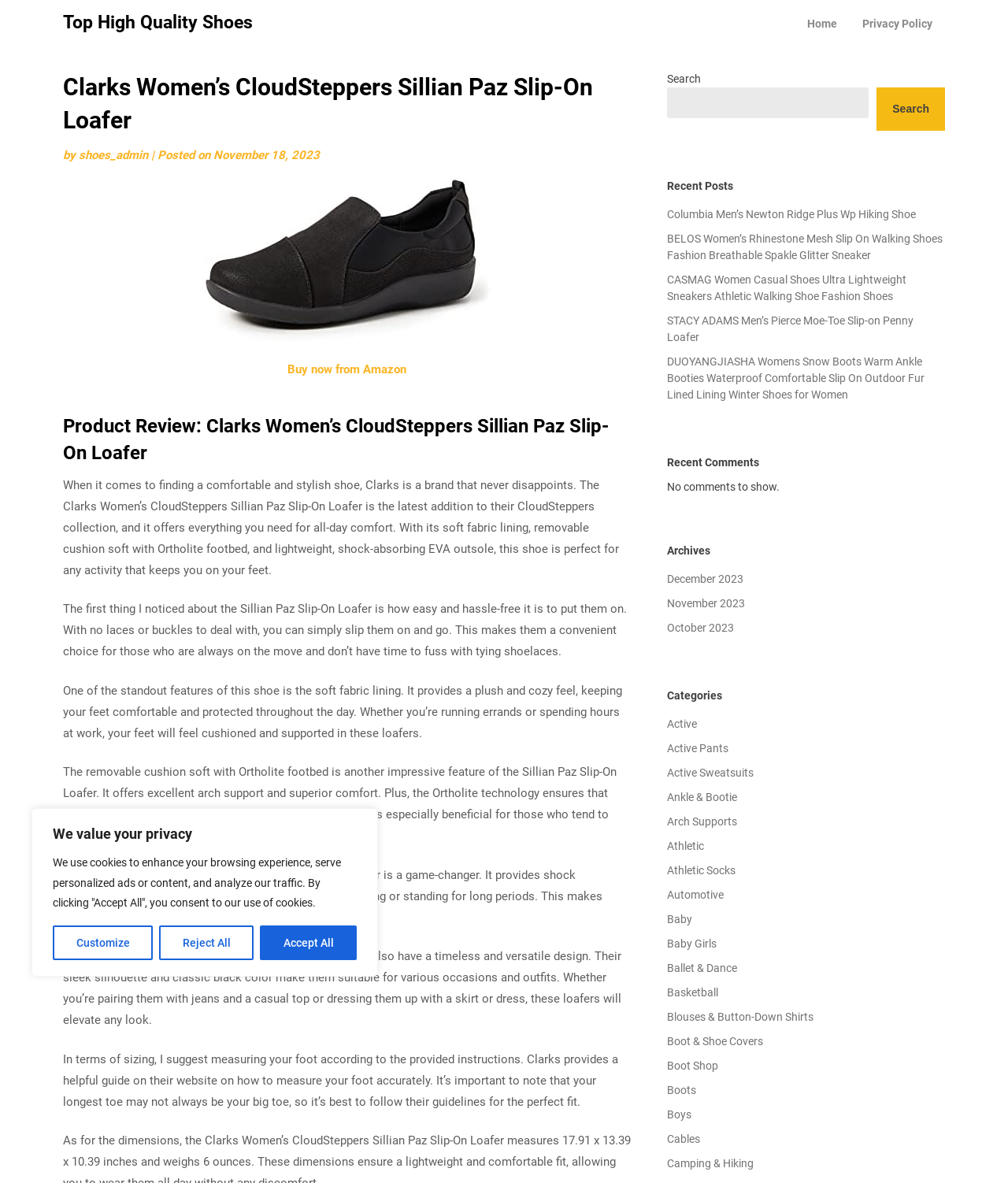What is the purpose of the removable cushion soft with Ortholite footbed?
Use the image to answer the question with a single word or phrase.

Provides arch support and keeps feet cool and dry